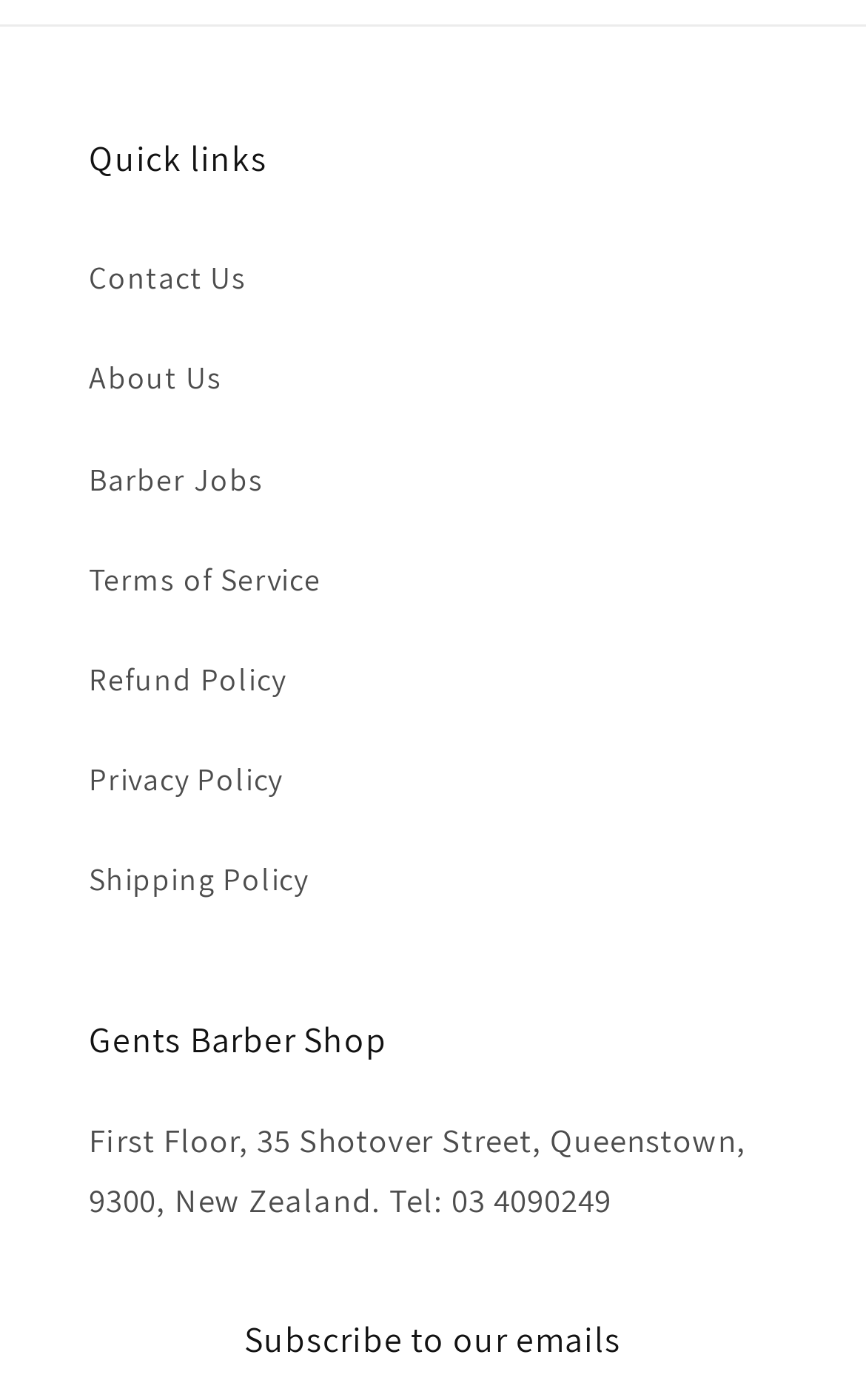What is the address of the barber shop?
Please use the image to deliver a detailed and complete answer.

I found the answer by looking at the StaticText element with the text 'First Floor, 35 Shotover Street, Queenstown, 9300, New Zealand. Tel: 03 4090249' which is located at the coordinates [0.103, 0.8, 0.863, 0.873]. This text provides the address of the barber shop.